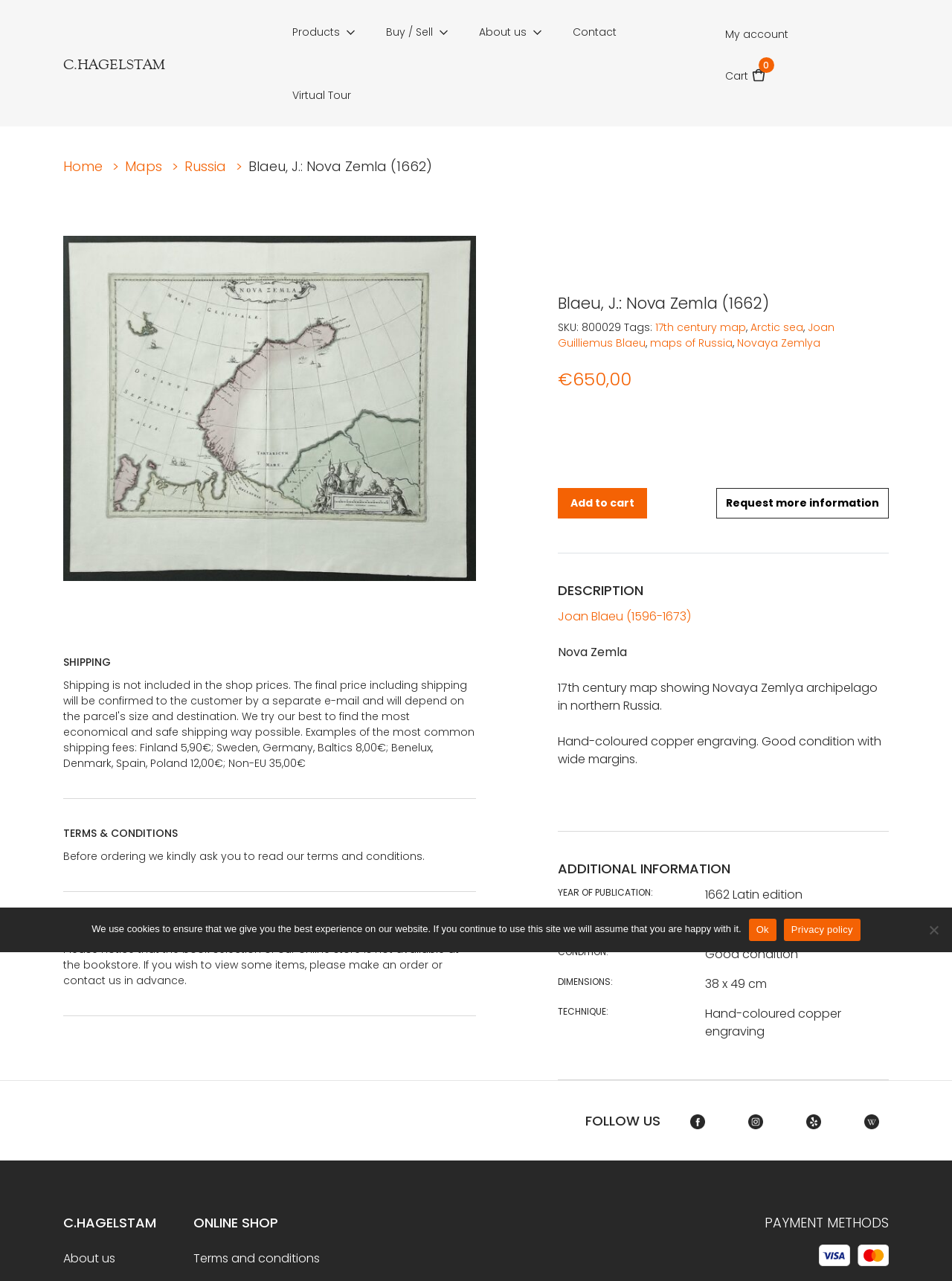Please determine the bounding box coordinates of the element to click in order to execute the following instruction: "Add the item to cart". The coordinates should be four float numbers between 0 and 1, specified as [left, top, right, bottom].

[0.586, 0.381, 0.68, 0.405]